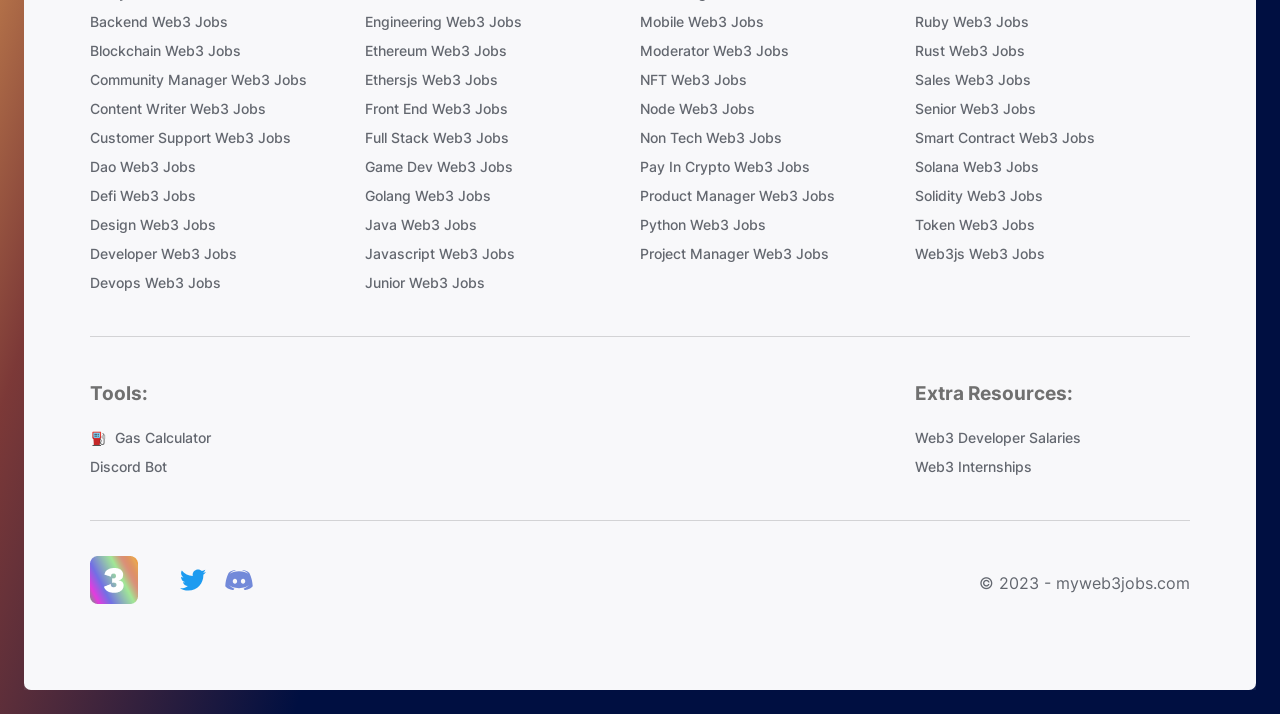How many tools are listed?
Answer the question with a detailed and thorough explanation.

I looked at the section with the heading 'Tools:' and found two links: '⛽️Gas Calculator' and 'Discord Bot'. Therefore, there are two tools listed.